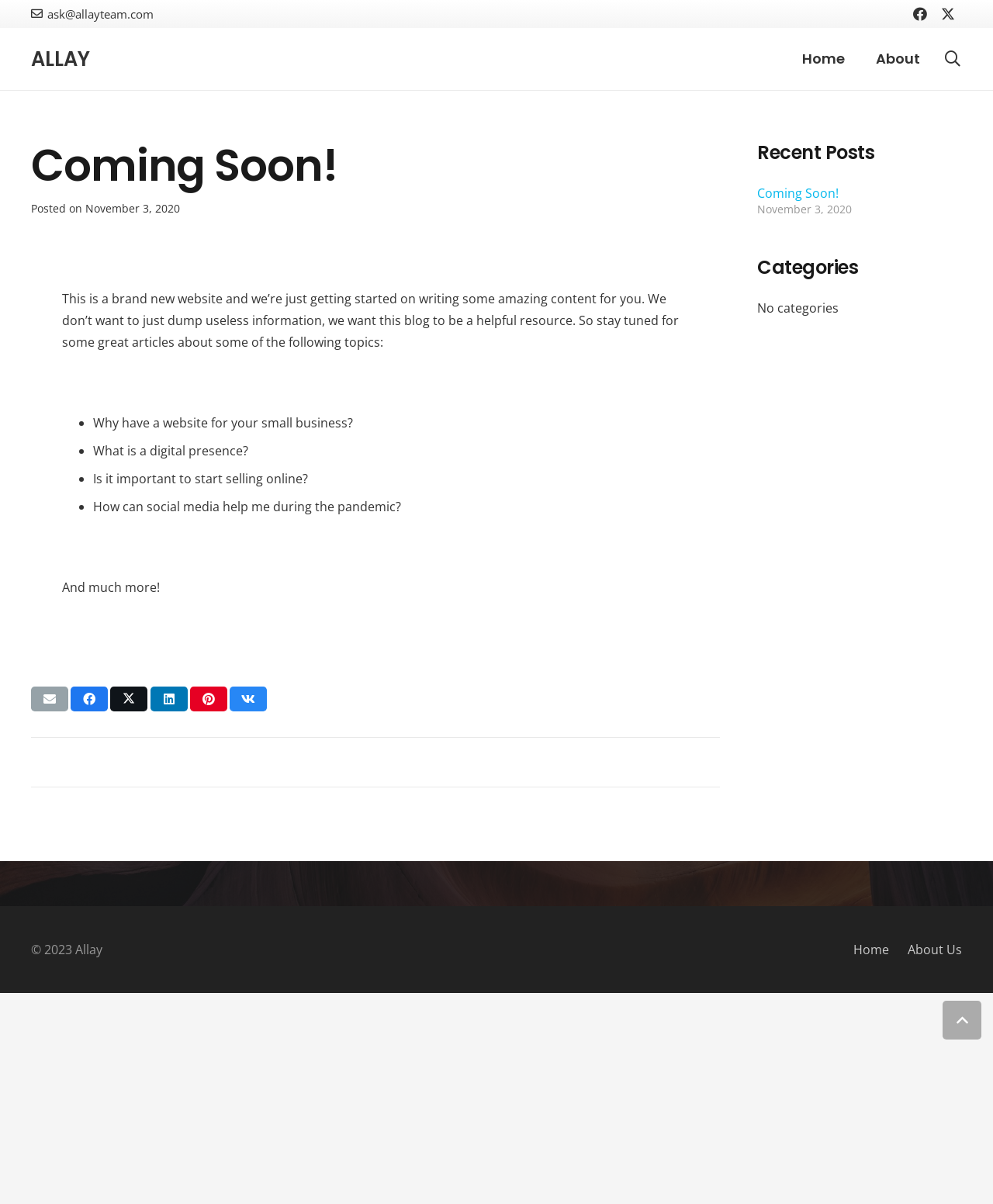What is the website's purpose?
Use the image to give a comprehensive and detailed response to the question.

Based on the webpage content, the main idea of Allay is to help small businesses get started and stay open, providing services such as web design, setup, marketing, and research.